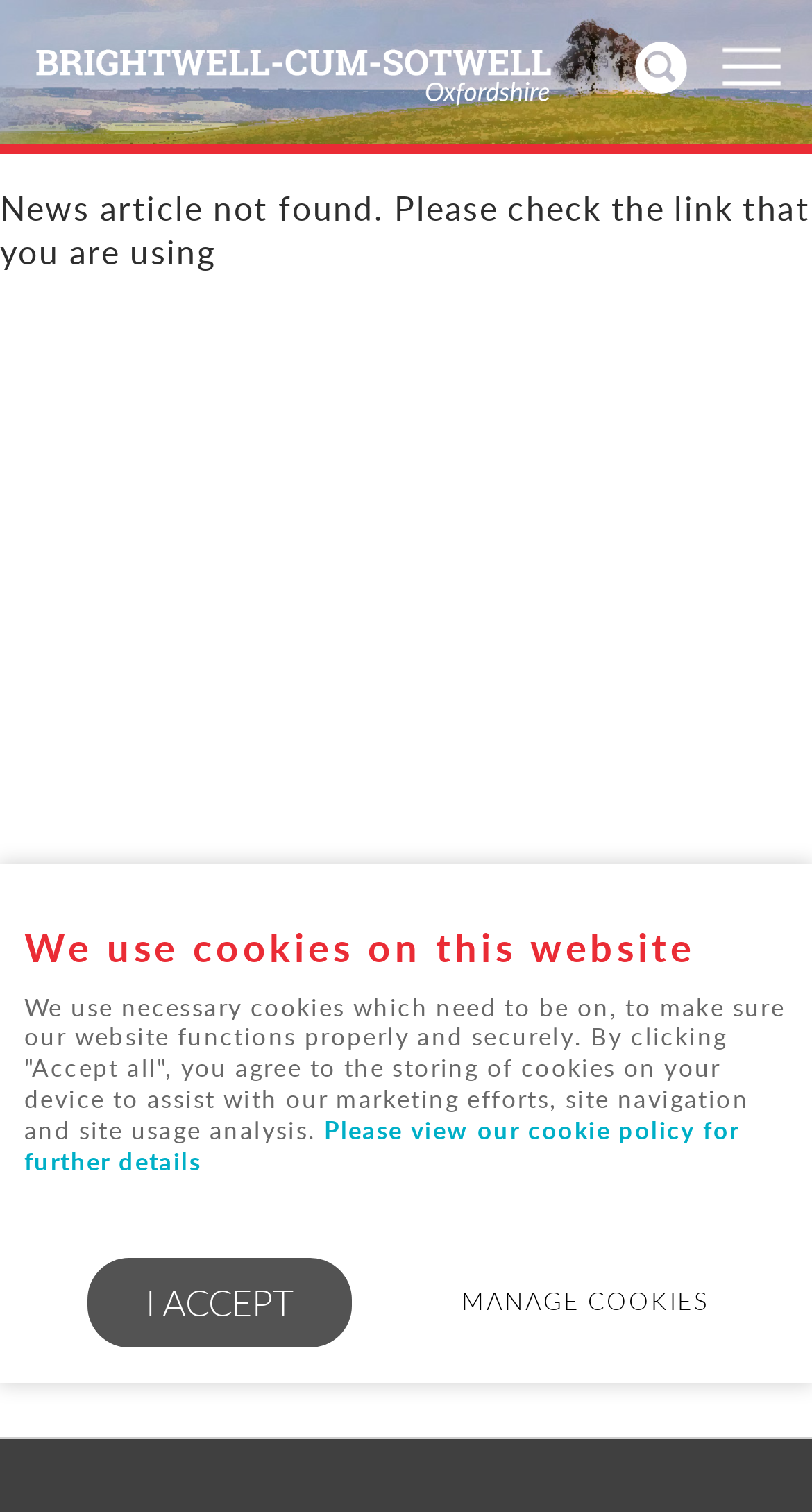How many menu items are available?
Based on the image, answer the question with a single word or brief phrase.

9